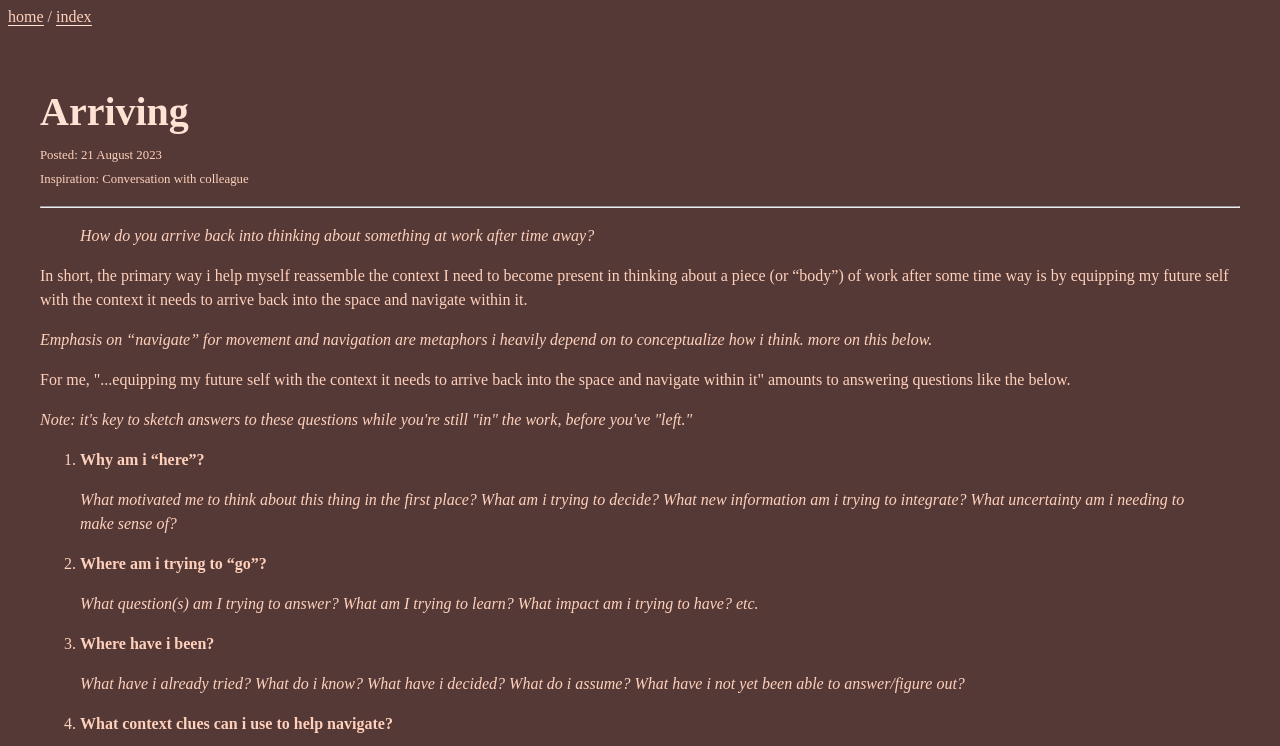Based on the image, give a detailed response to the question: What is the primary way to reassemble context after time away?

According to the webpage, the primary way to reassemble context after time away is by equipping one's future self with the context it needs to arrive back into the space and navigate within it, as mentioned in the second paragraph.